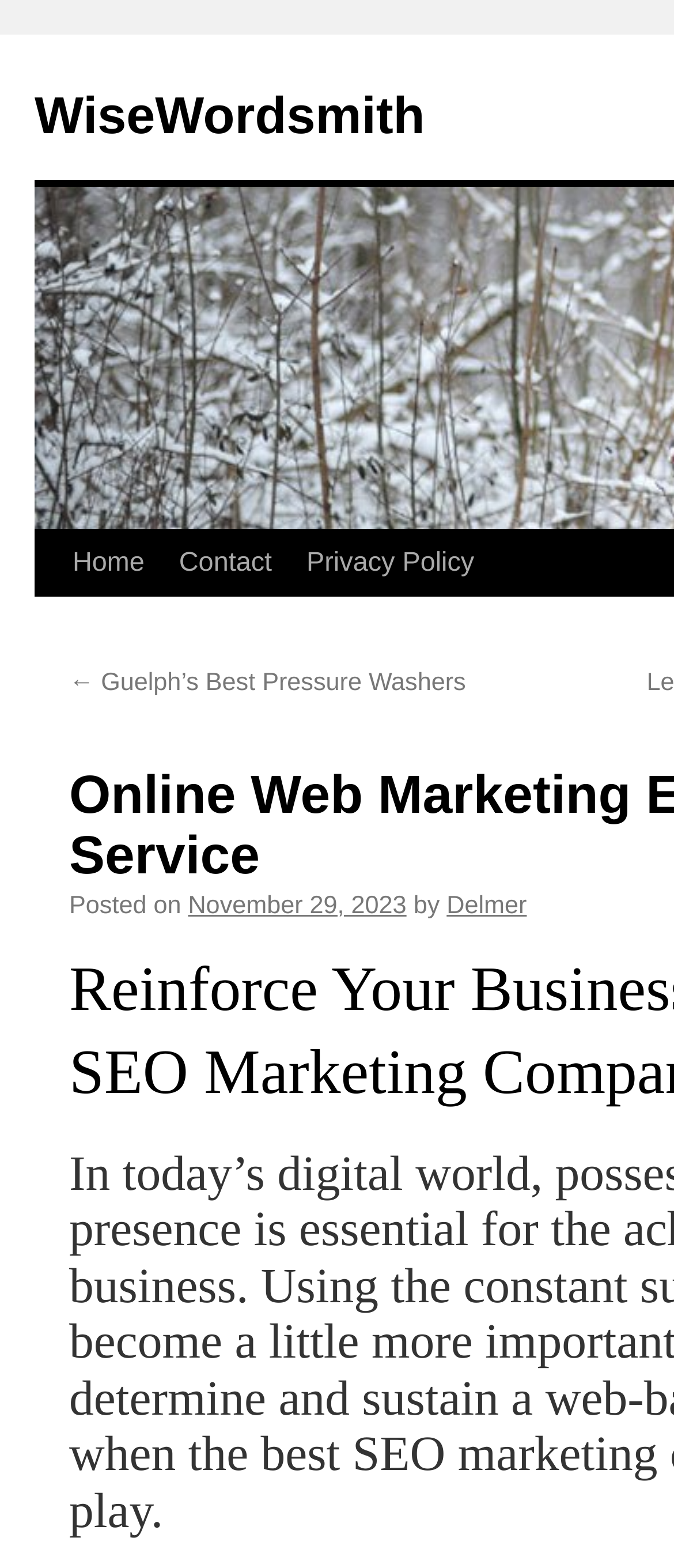Please find the bounding box for the UI element described by: "November 29, 2023".

[0.279, 0.611, 0.603, 0.628]